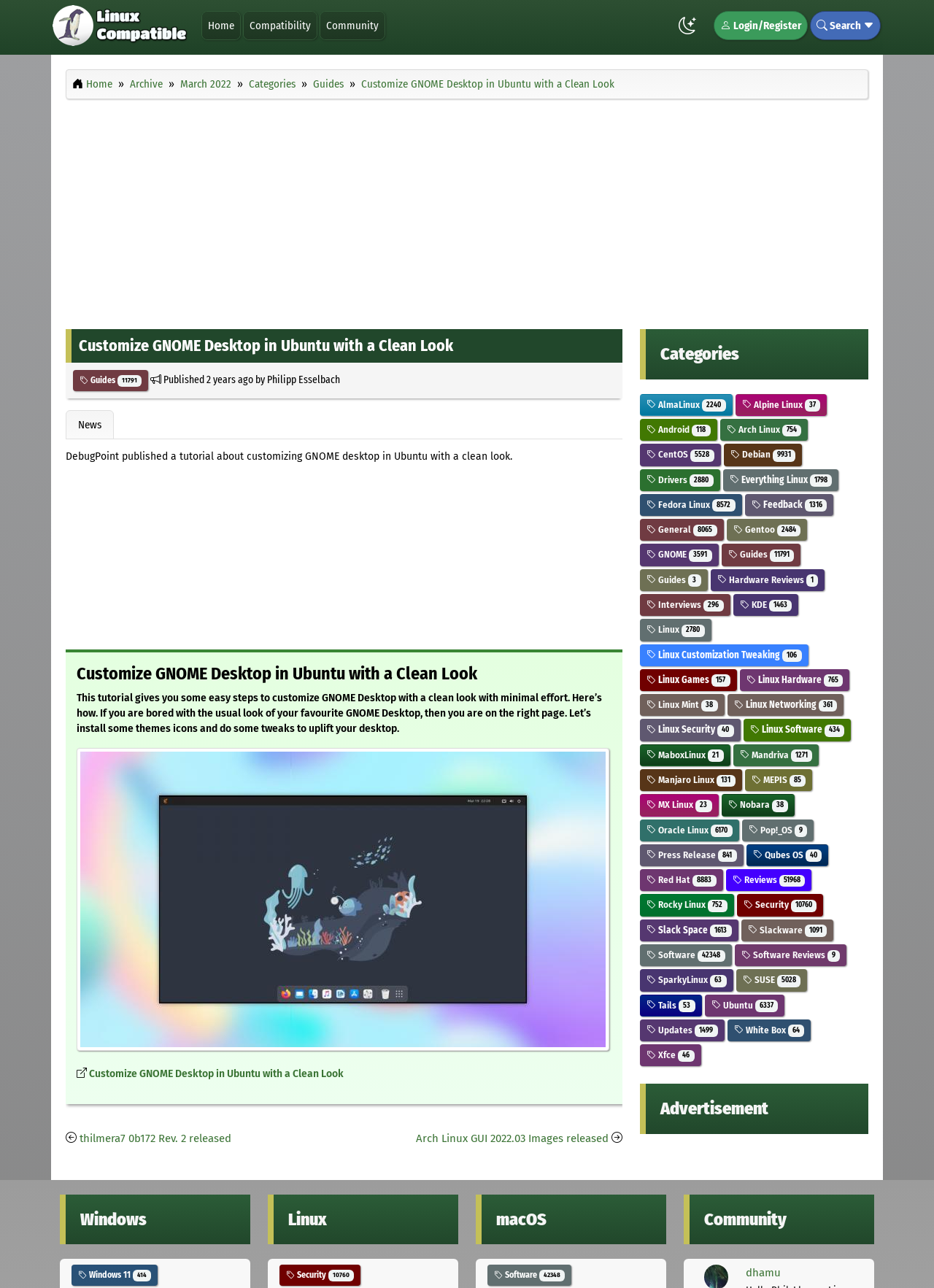Locate the bounding box coordinates of the clickable region to complete the following instruction: "Read the 'Customize GNOME Desktop in Ubuntu with a Clean Look' article."

[0.387, 0.06, 0.658, 0.07]